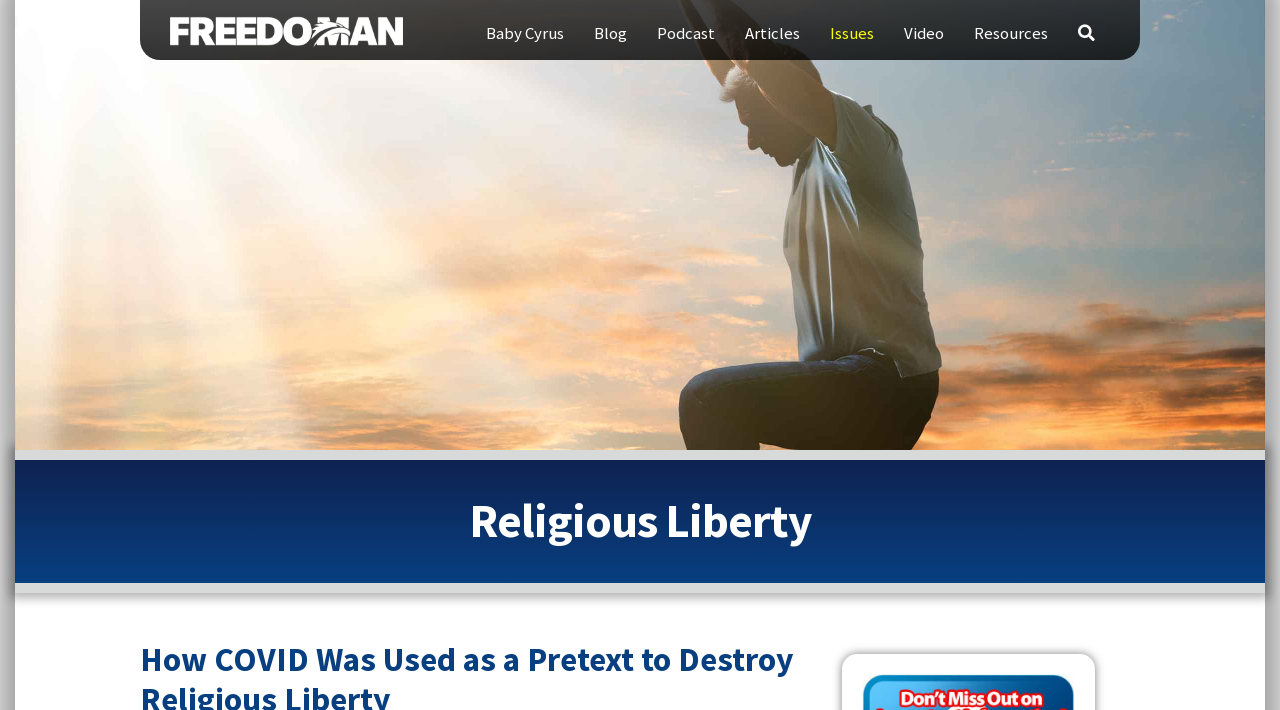Please find the bounding box coordinates of the clickable region needed to complete the following instruction: "view Video". The bounding box coordinates must consist of four float numbers between 0 and 1, i.e., [left, top, right, bottom].

[0.695, 0.0, 0.749, 0.089]